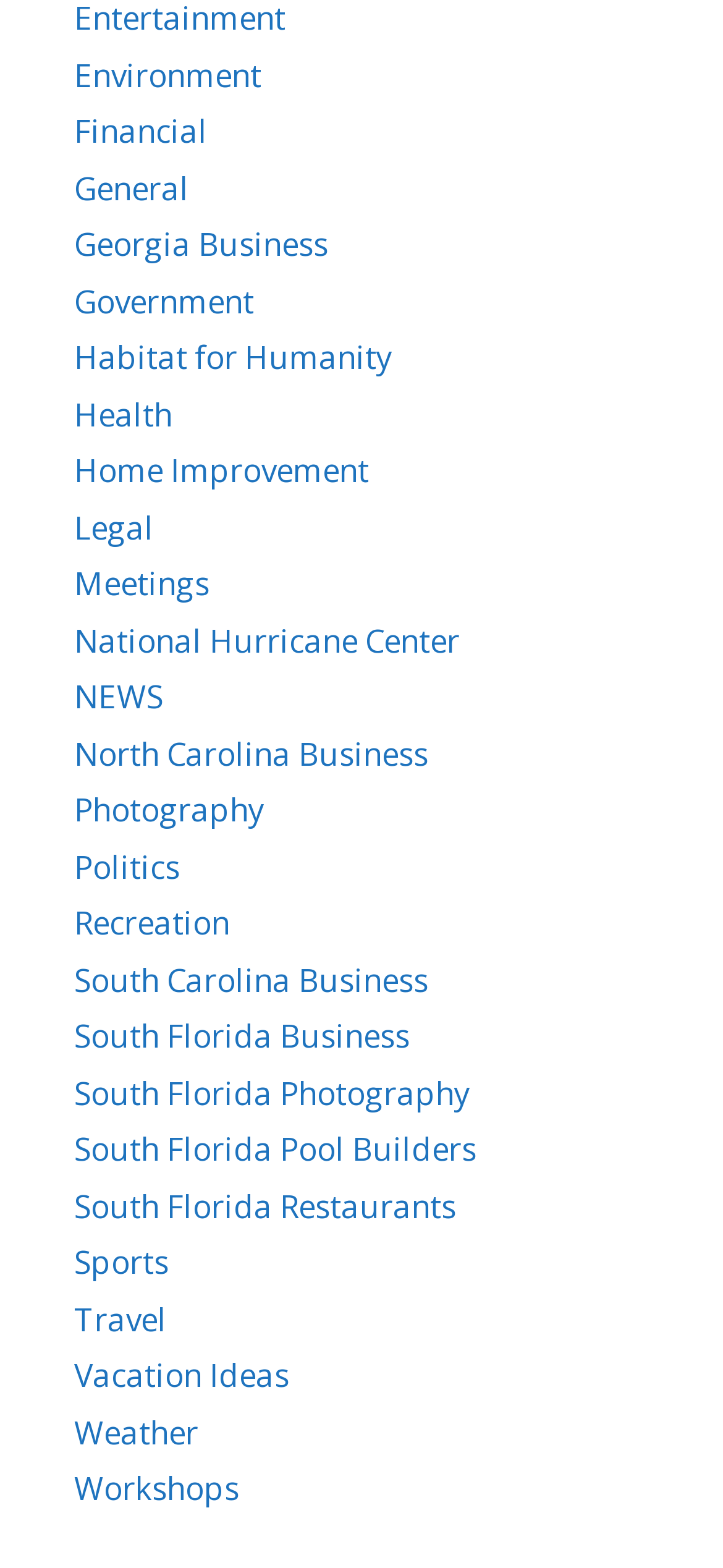Please give a short response to the question using one word or a phrase:
What is the category below 'Government'?

Habitat for Humanity